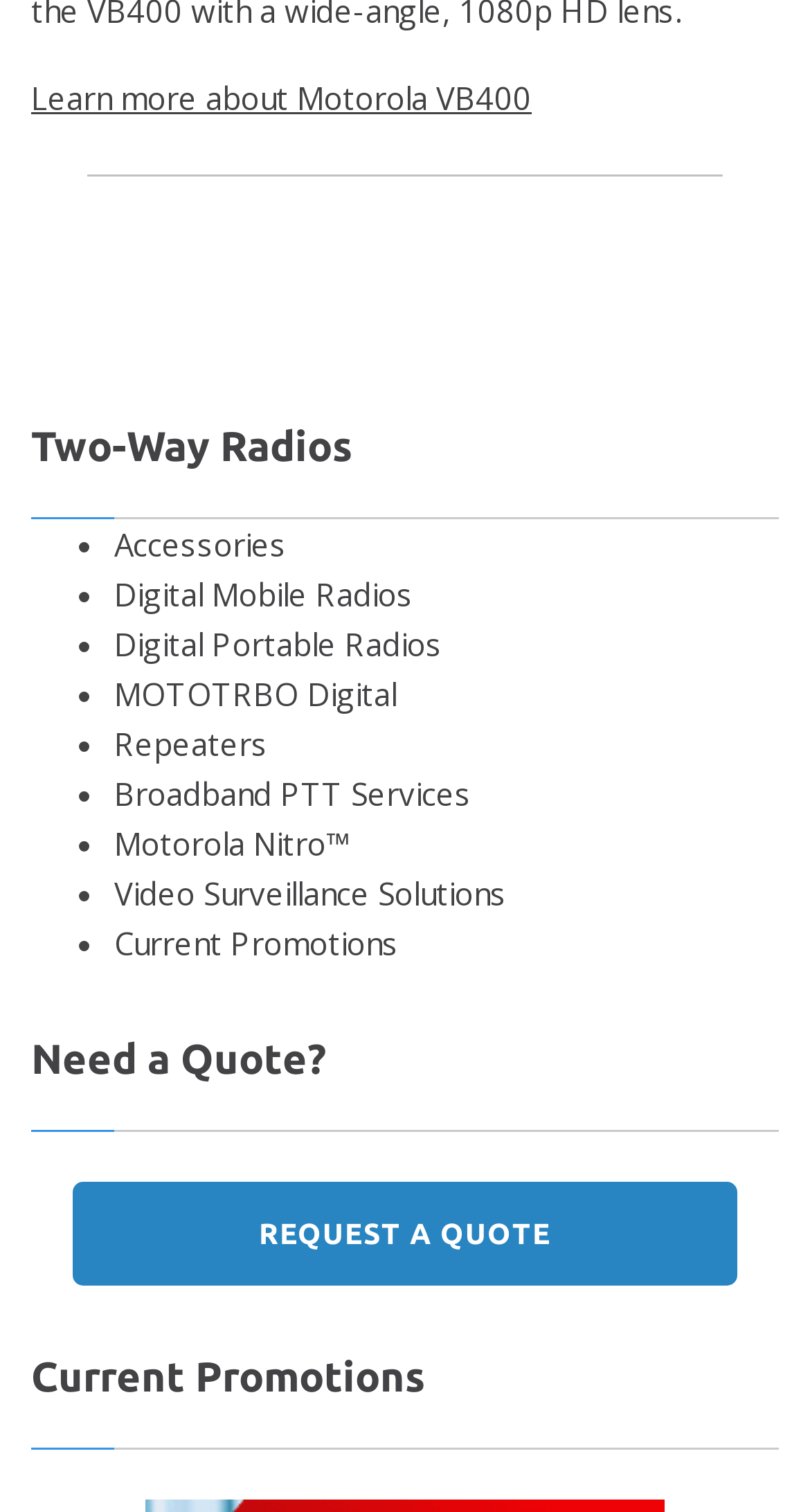Answer the following inquiry with a single word or phrase:
What is the category of 'Digital Mobile Radios'?

Two-Way Radios